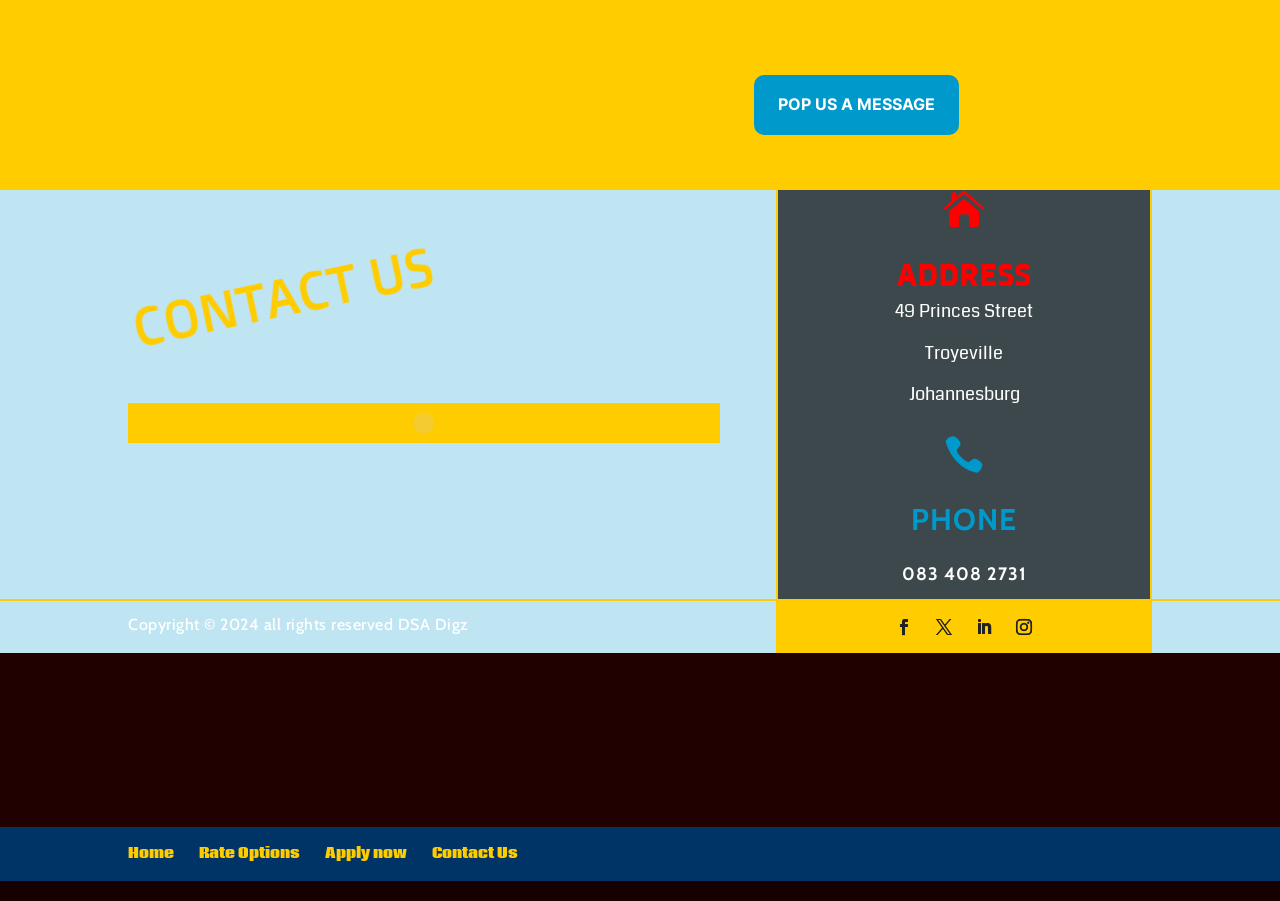How can I send a message?
Using the image, provide a detailed and thorough answer to the question.

I found the message link by looking at the link element with the text 'POP US A MESSAGE', which suggests that clicking on it will allow me to send a message.